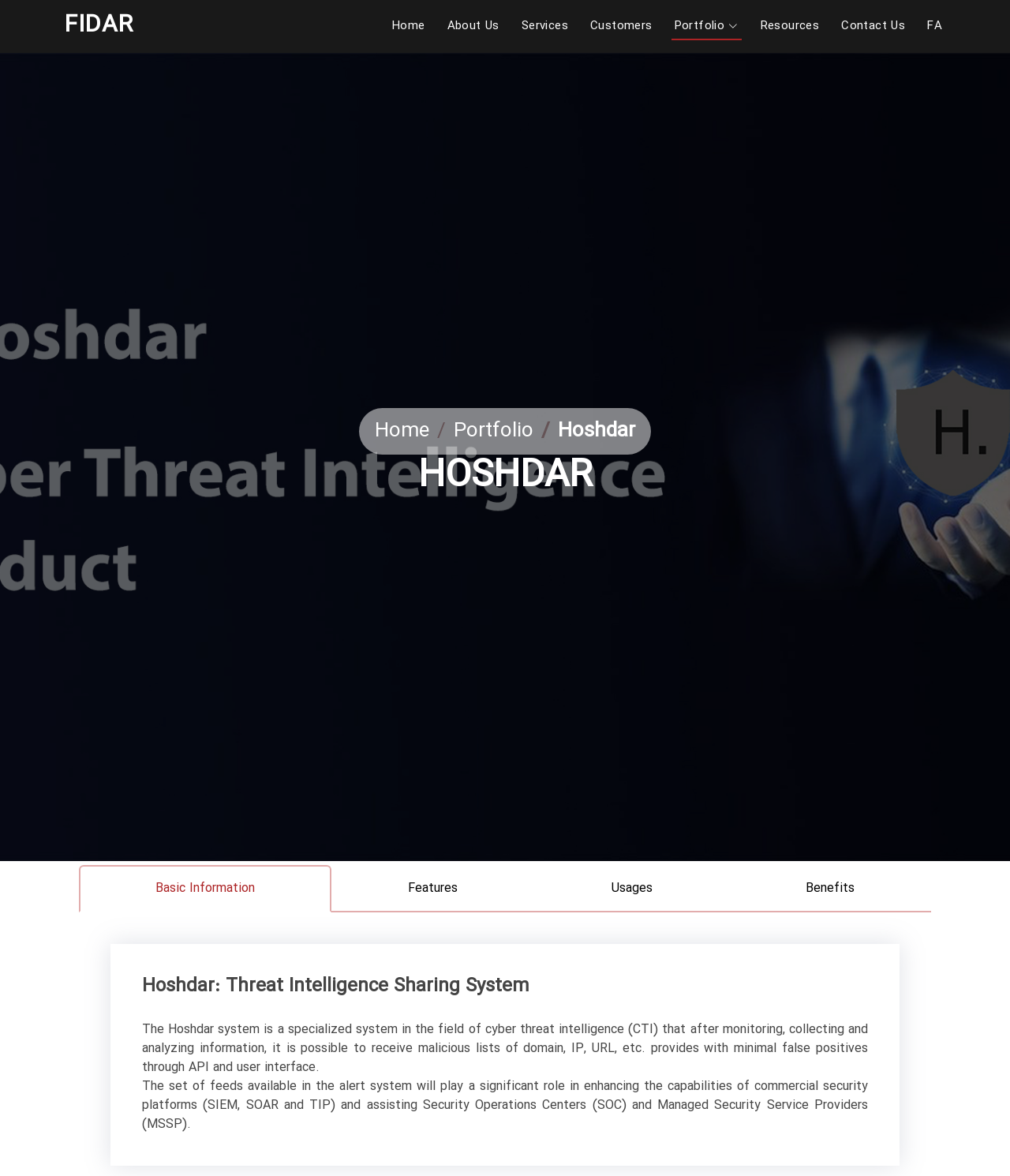Specify the bounding box coordinates of the element's area that should be clicked to execute the given instruction: "Click on Contact Us". The coordinates should be four float numbers between 0 and 1, i.e., [left, top, right, bottom].

[0.83, 0.015, 0.899, 0.03]